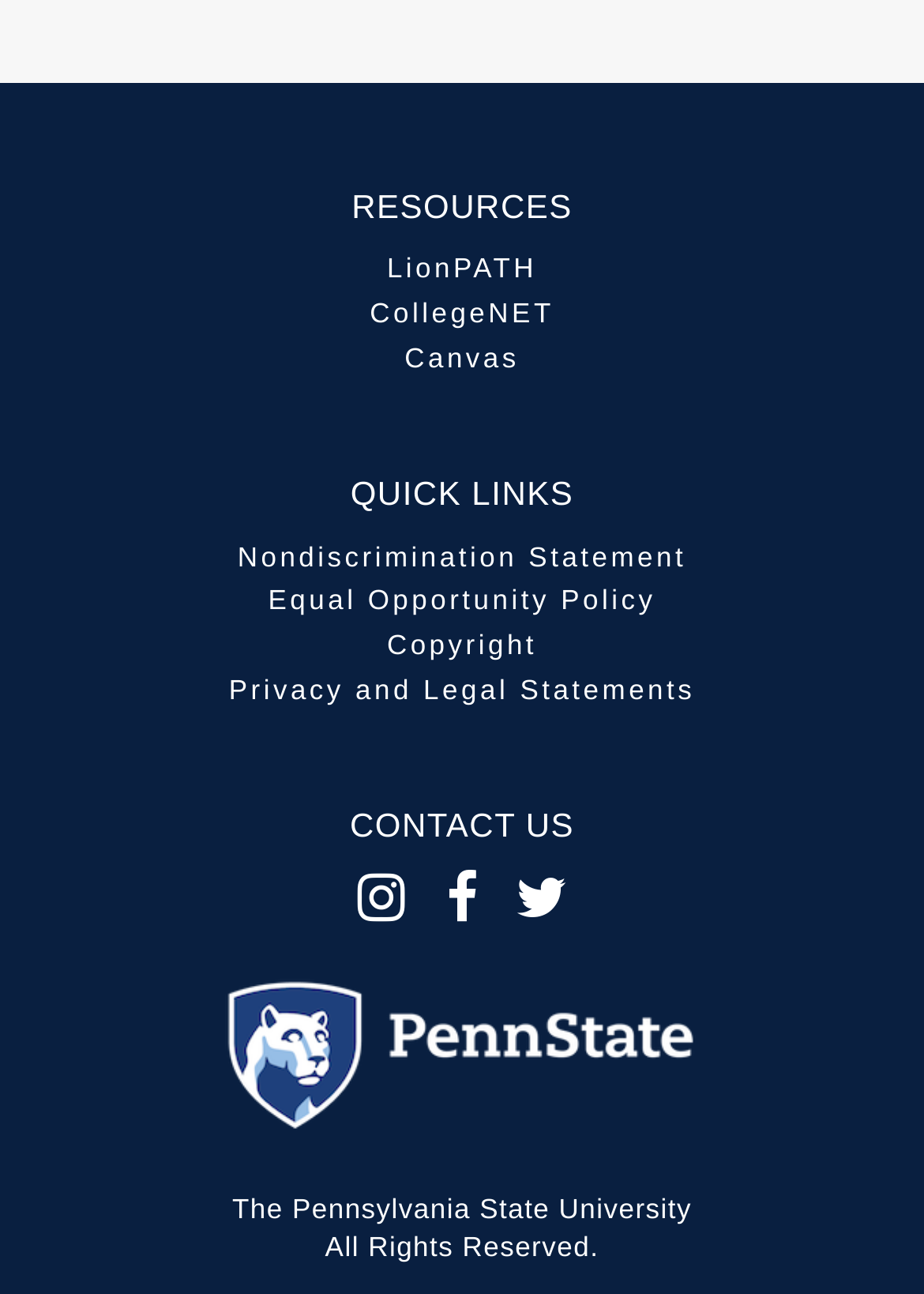Determine the bounding box coordinates of the element that should be clicked to execute the following command: "read Nondiscrimination Statement".

[0.257, 0.419, 0.743, 0.443]